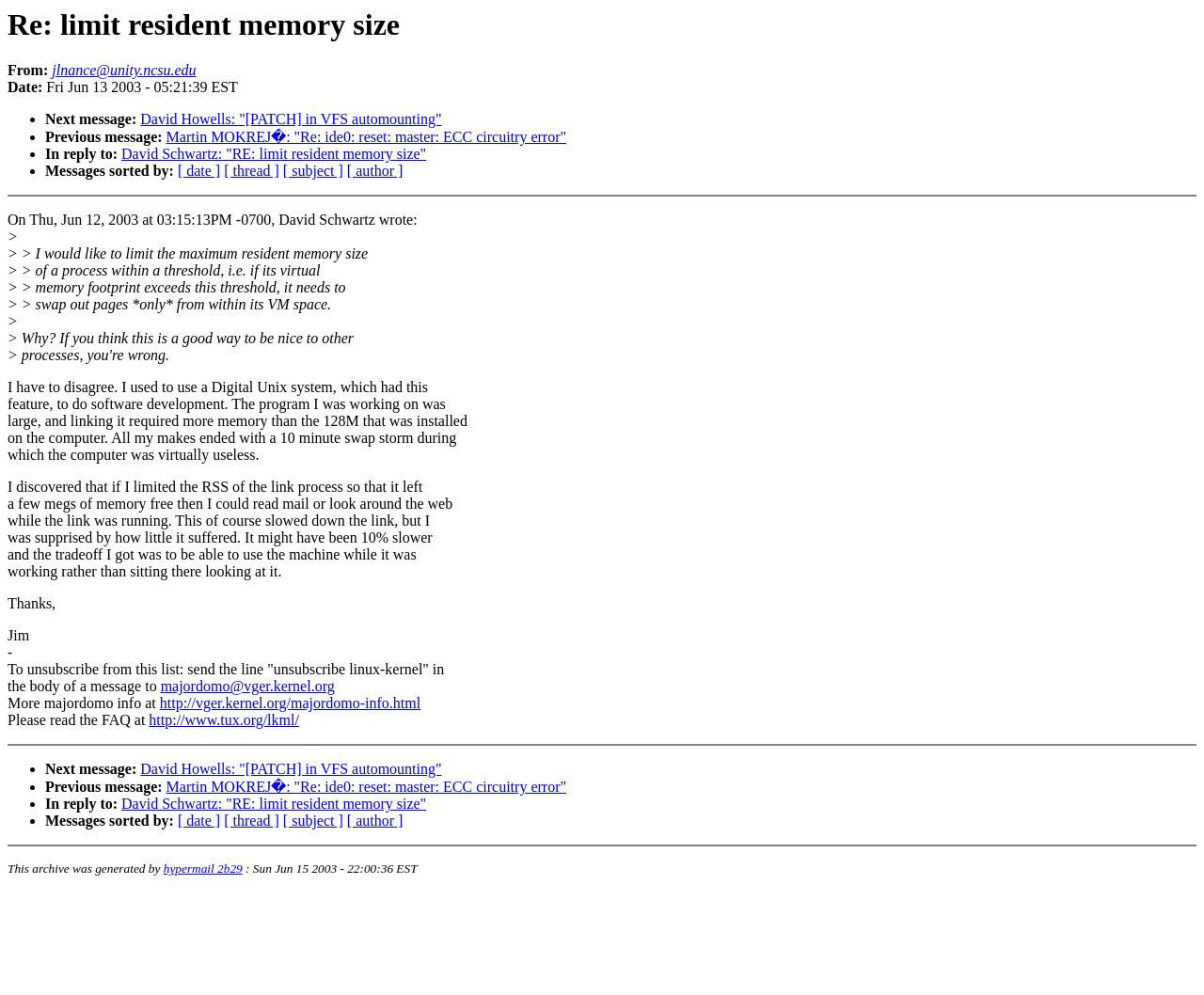Please specify the bounding box coordinates in the format (top-left x, top-left y, bottom-right x, bottom-right y), with all values as floating point numbers between 0 and 1. Identify the bounding box of the UI element described by: [ author ]

[0.288, 0.817, 0.335, 0.833]